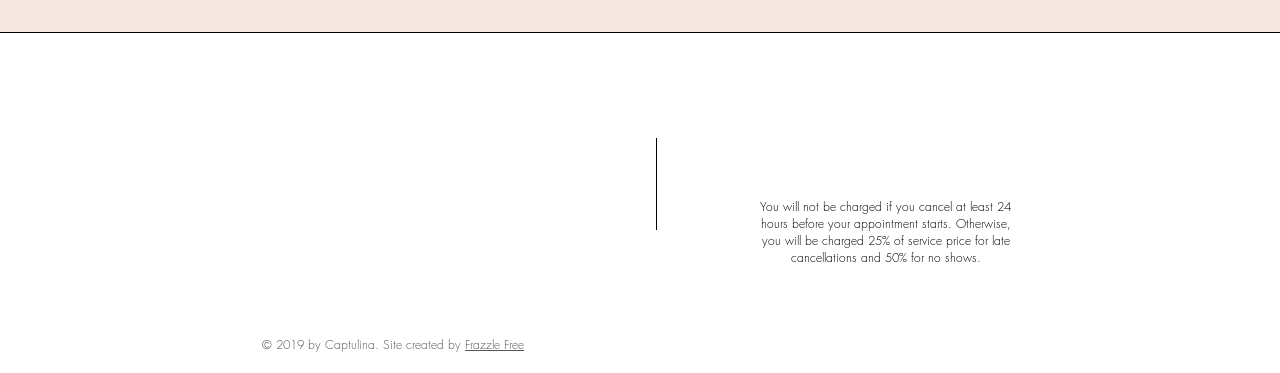Determine the bounding box coordinates for the HTML element mentioned in the following description: "Contact Gem". The coordinates should be a list of four floats ranging from 0 to 1, represented as [left, top, right, bottom].

None